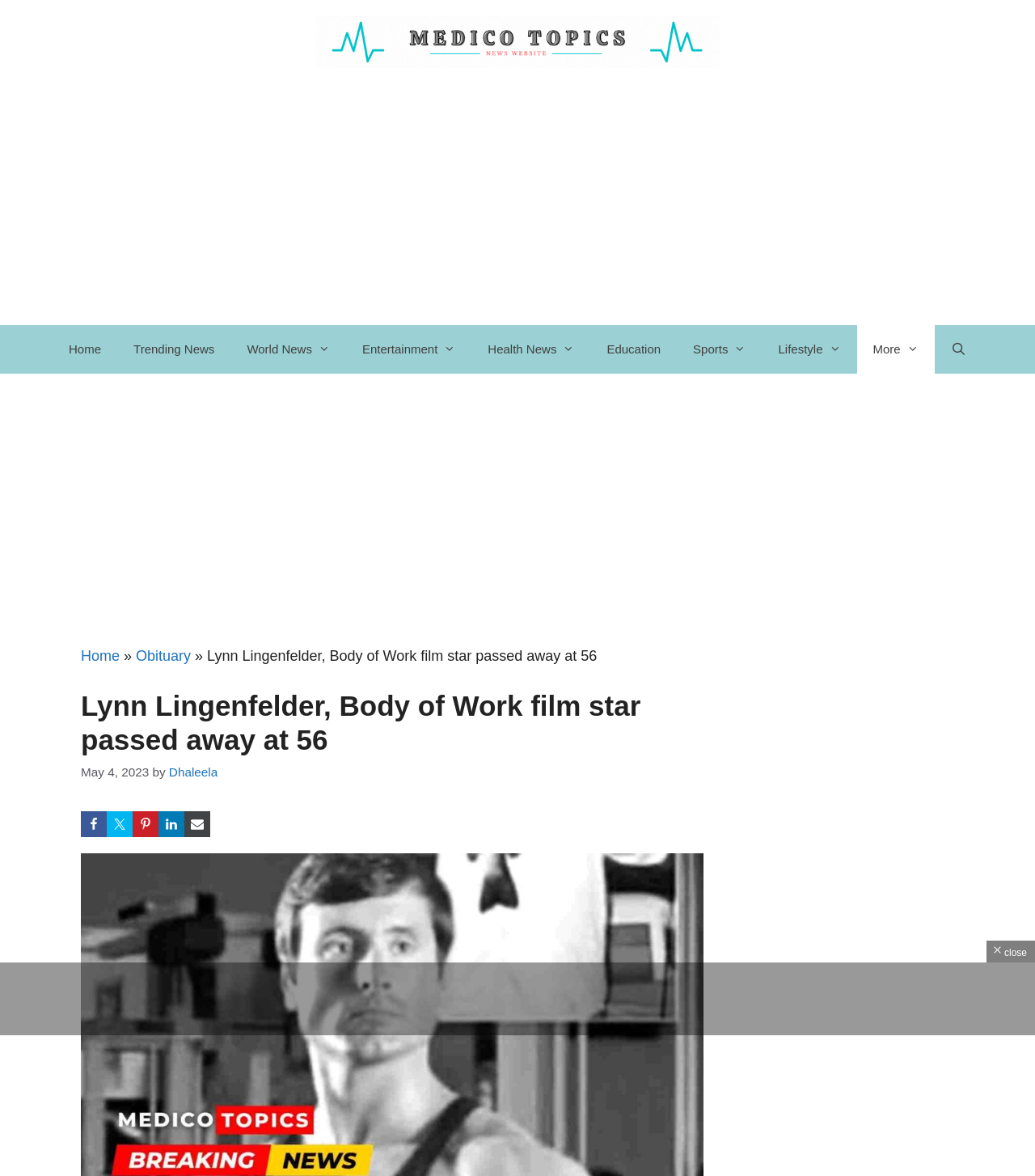Identify and extract the main heading from the webpage.

Lynn Lingenfelder, Body of Work film star passed away at 56